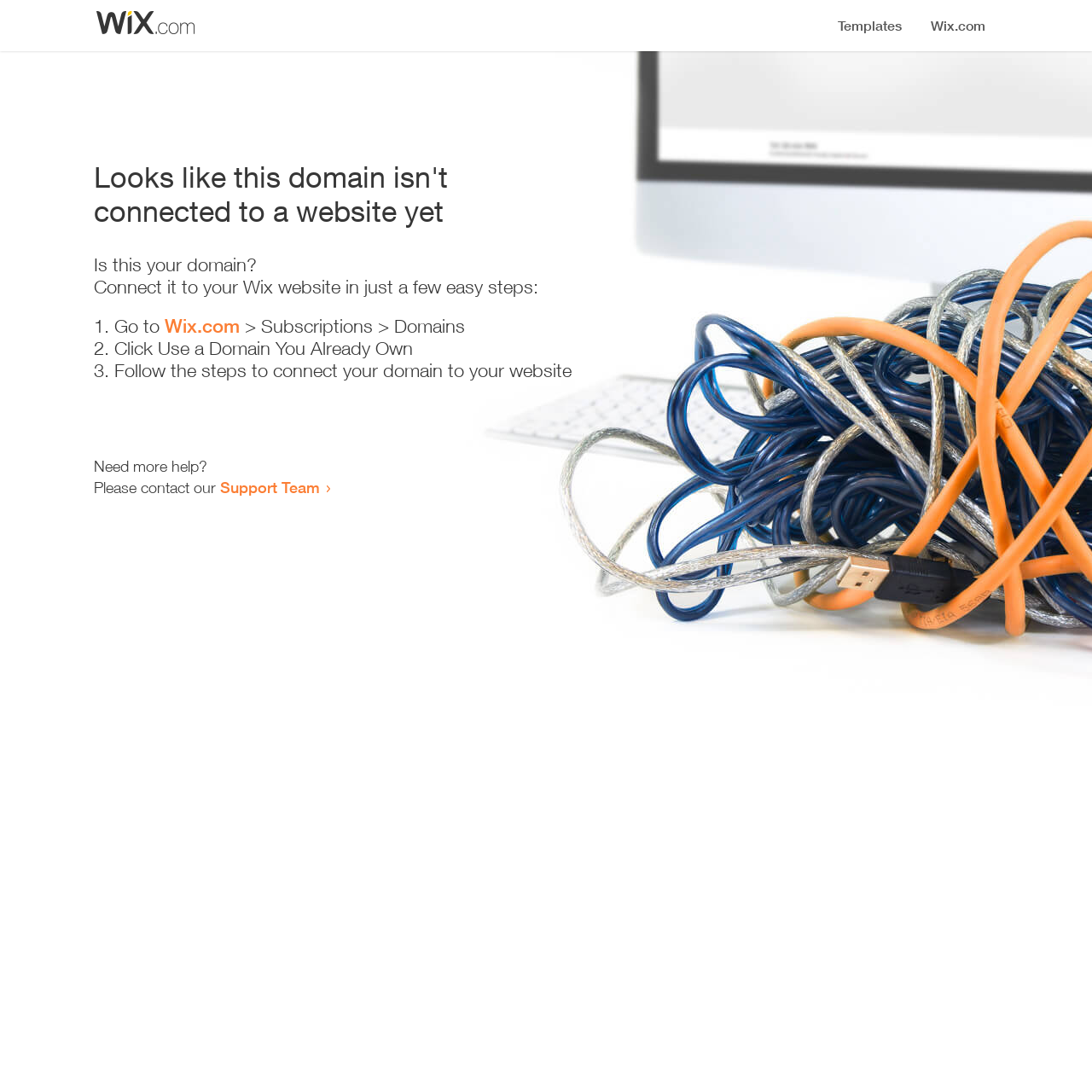Identify the bounding box of the UI element that matches this description: "Wix.com".

[0.151, 0.288, 0.22, 0.309]